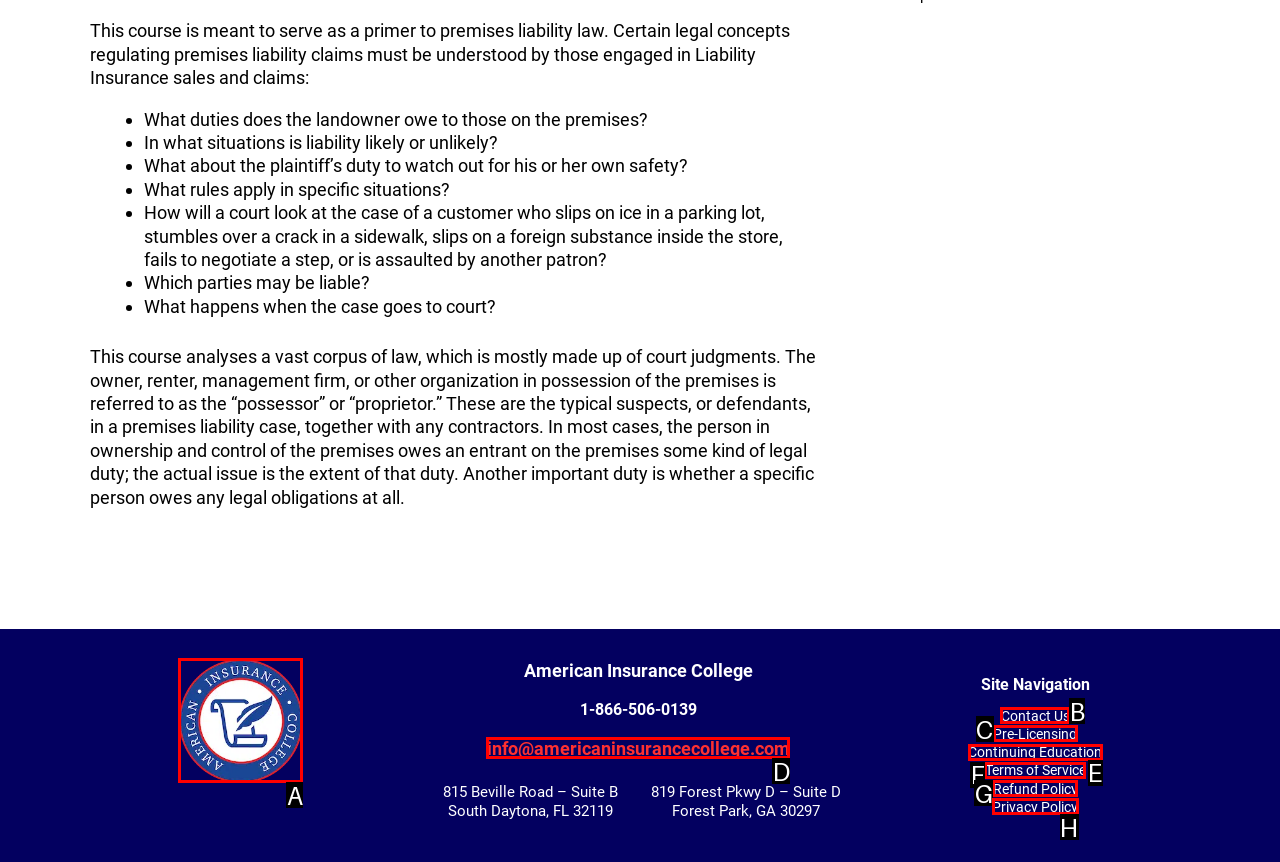Find the HTML element that matches the description: Continuing Education
Respond with the corresponding letter from the choices provided.

E